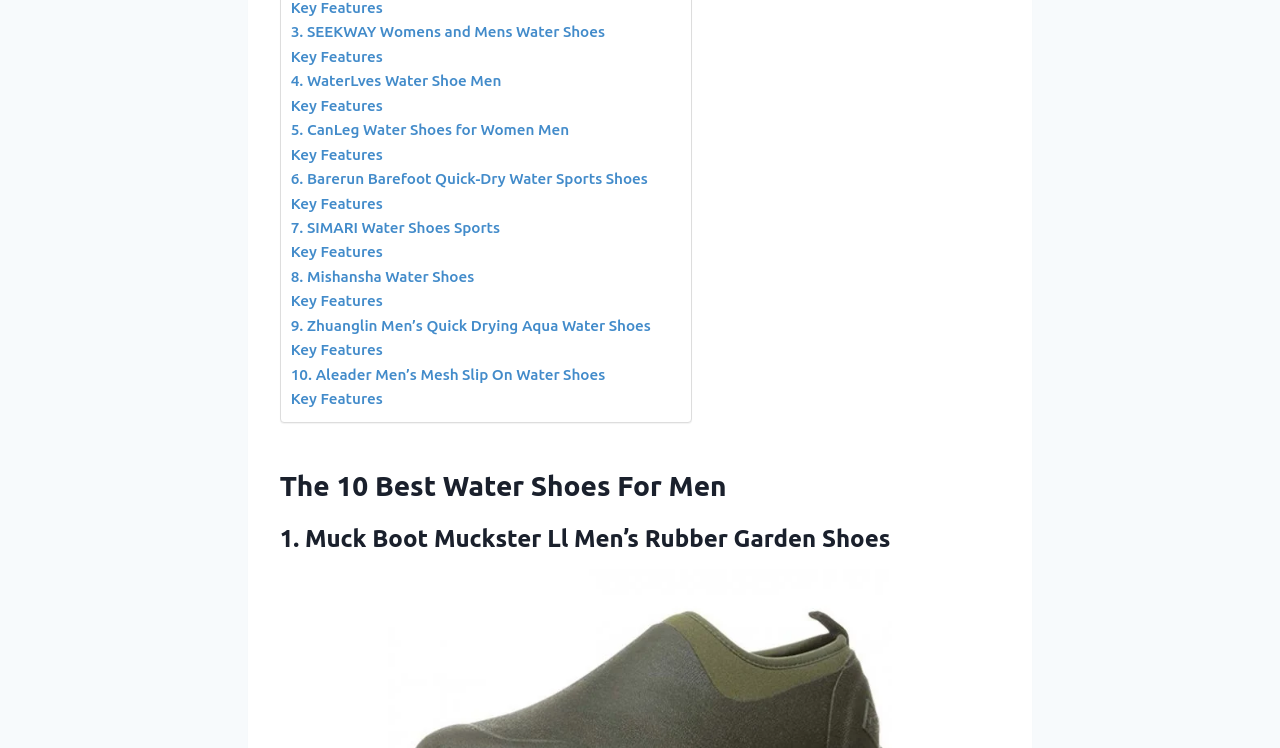Provide the bounding box coordinates of the section that needs to be clicked to accomplish the following instruction: "click on SEEKWAY Womens and Mens Water Shoes."

[0.227, 0.027, 0.473, 0.06]